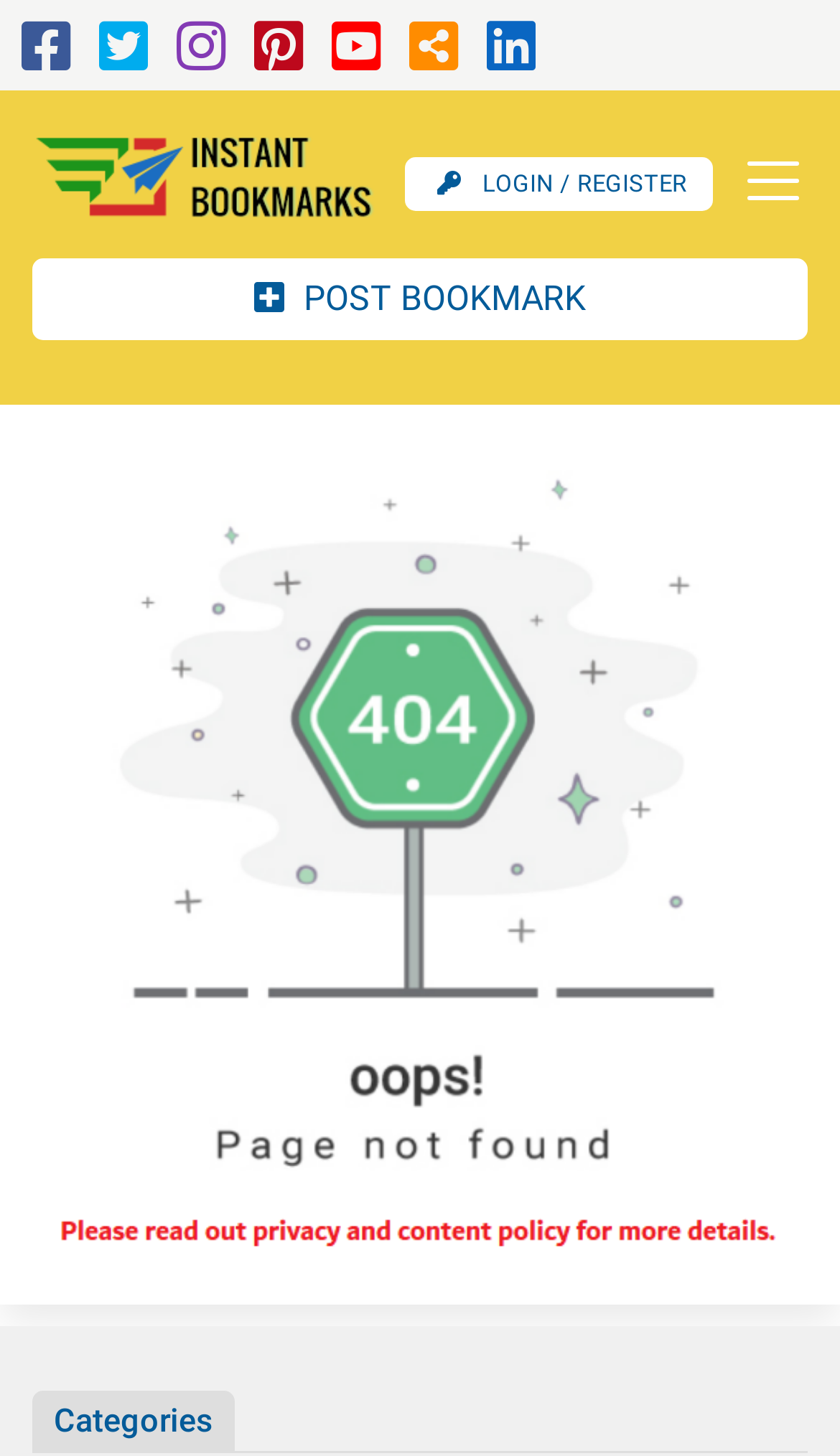Using the information shown in the image, answer the question with as much detail as possible: What is the purpose of the 'POST BOOKMARK' link?

I found a link with the text ' POST BOOKMARK' on the webpage. This link is likely used to post or submit a bookmark to the website.